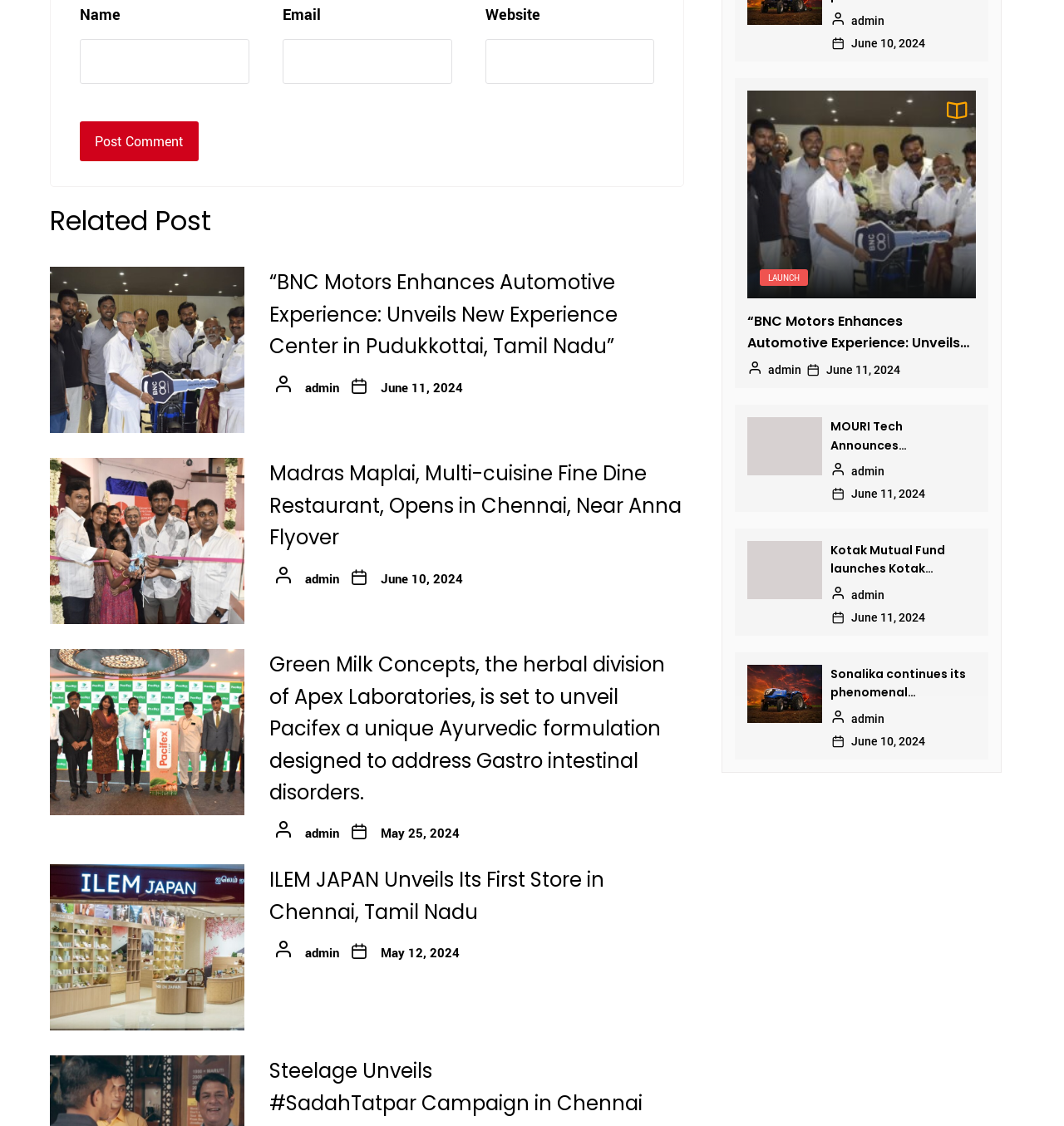Based on the element description: "name="submit" value="Post Comment"", identify the UI element and provide its bounding box coordinates. Use four float numbers between 0 and 1, [left, top, right, bottom].

[0.075, 0.108, 0.187, 0.143]